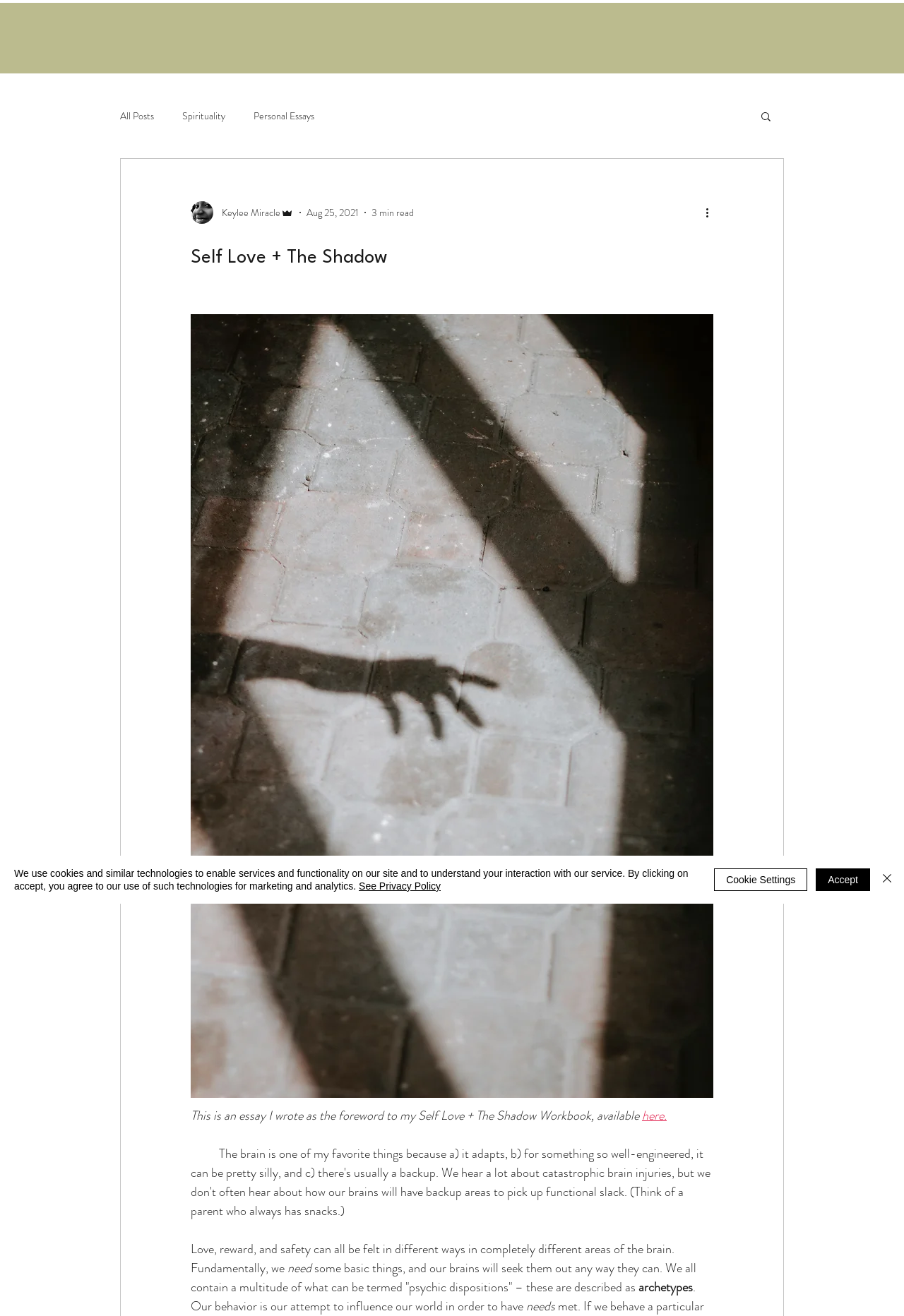What is the date of the article?
Please provide a comprehensive answer based on the visual information in the image.

The date of the article is mentioned below the author's name and picture. The text 'Aug 25, 2021' indicates that the article was published on August 25, 2021.